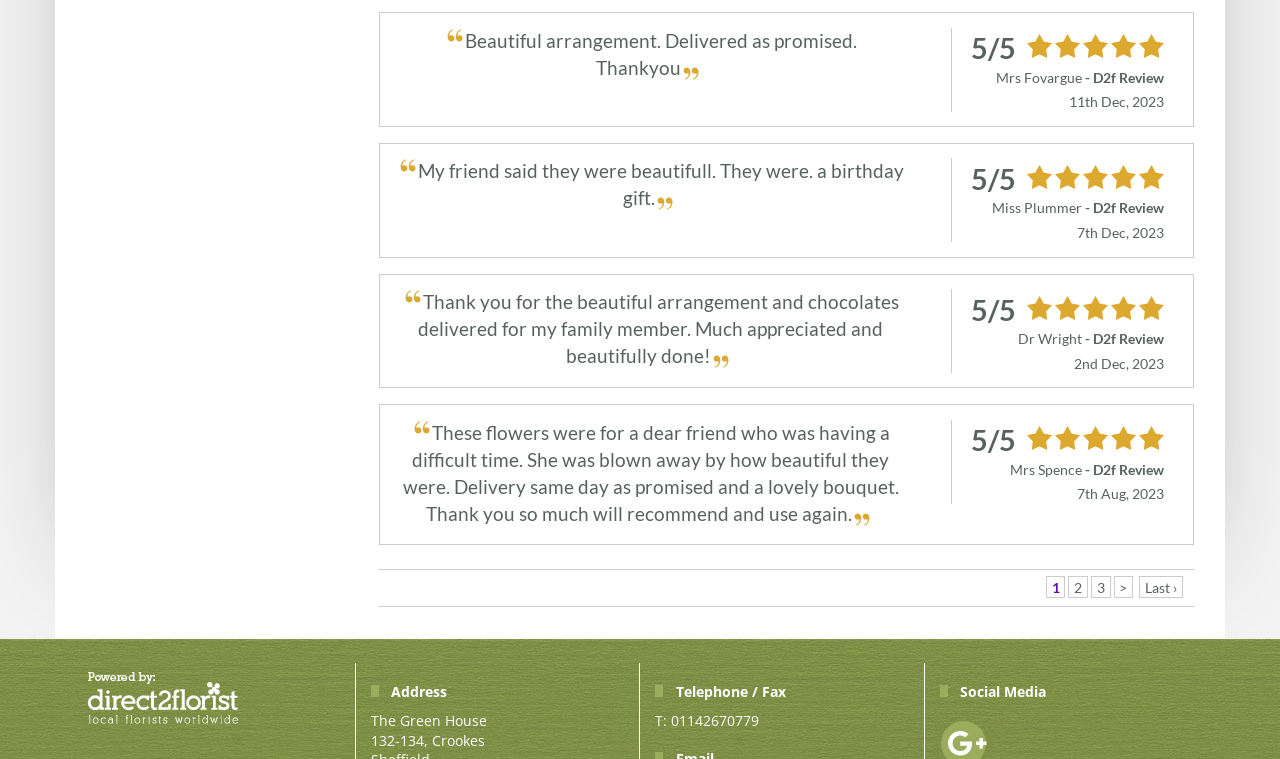Give a one-word or short phrase answer to this question: 
What is the telephone number of the florist?

01142670779